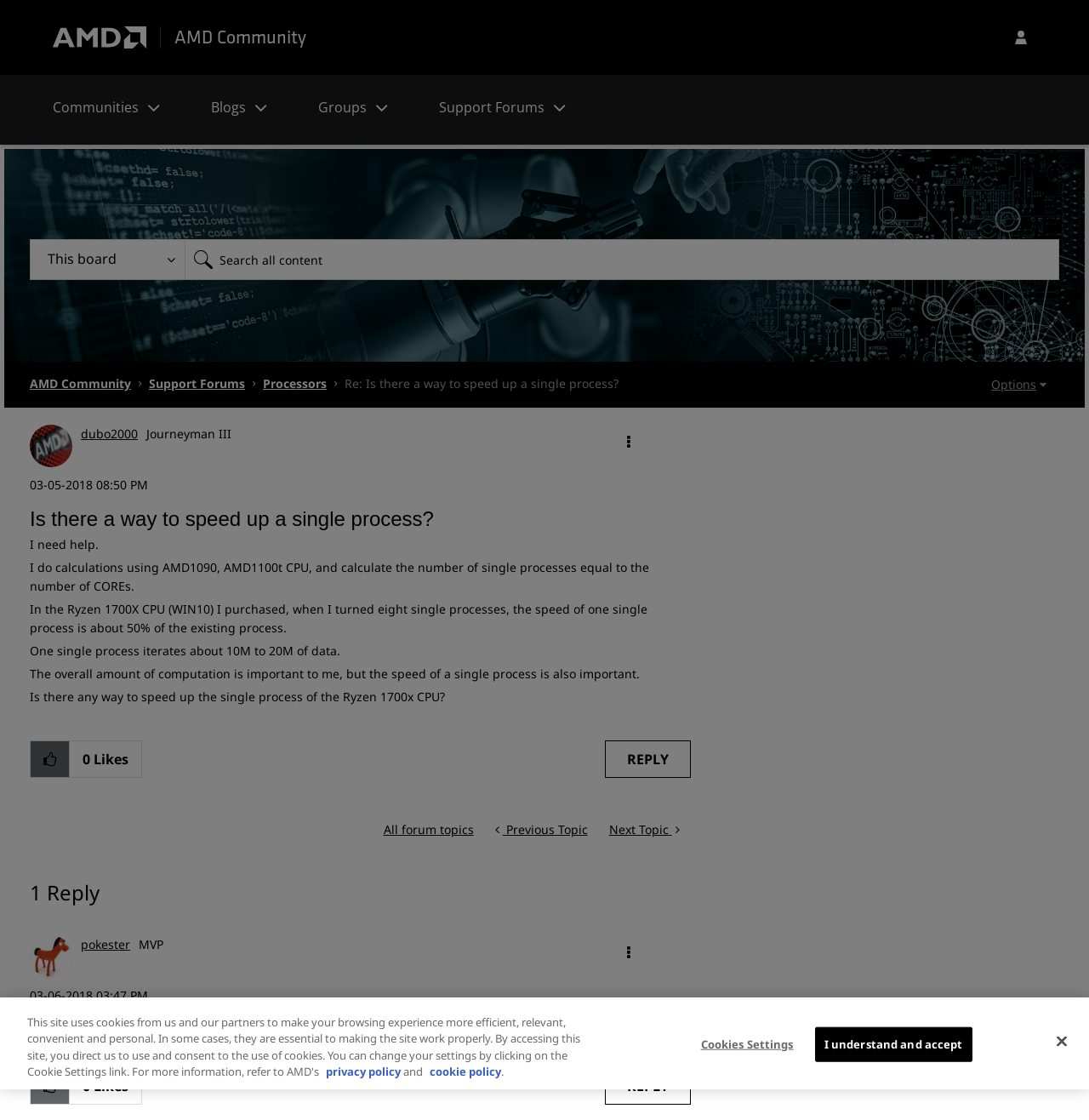Provide a brief response using a word or short phrase to this question:
What is the username of the person who started this topic?

dubo2000